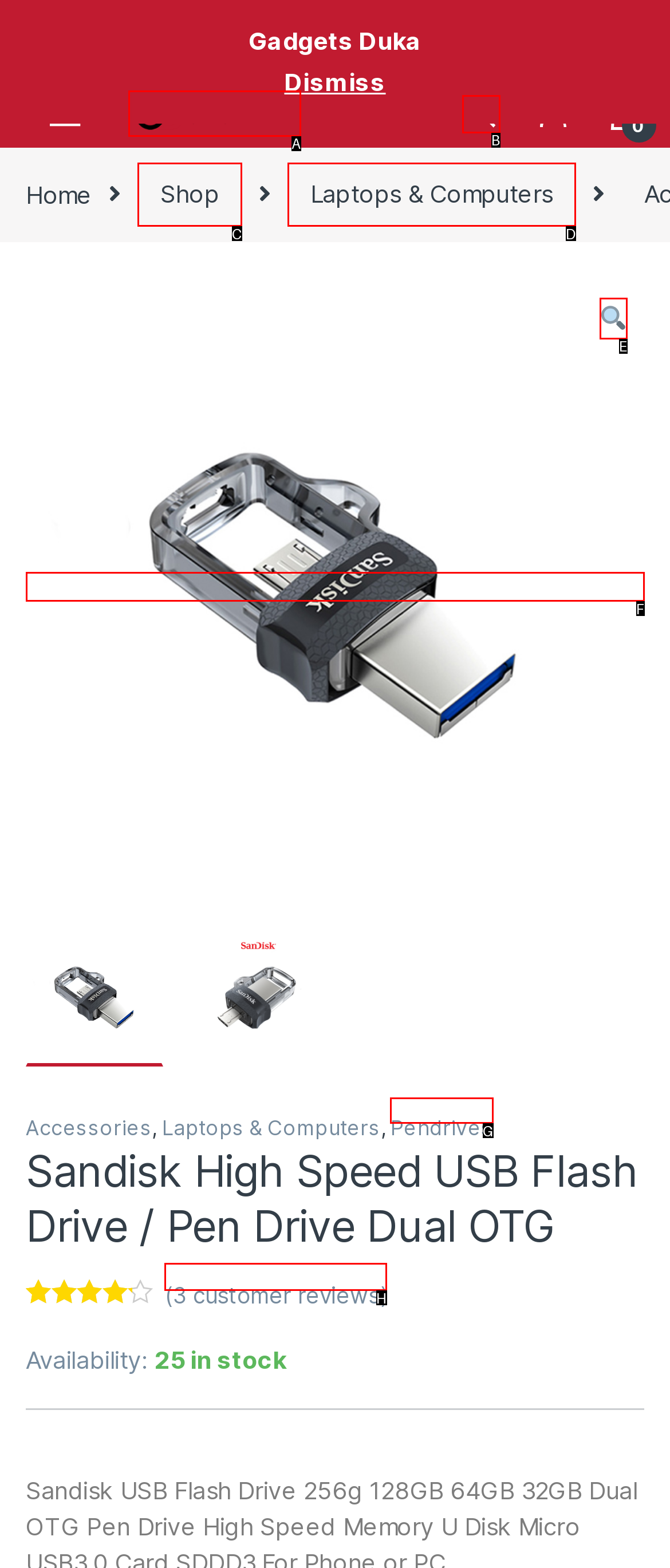Identify the correct HTML element to click to accomplish this task: Click on the Gadgets Duka logo
Respond with the letter corresponding to the correct choice.

A